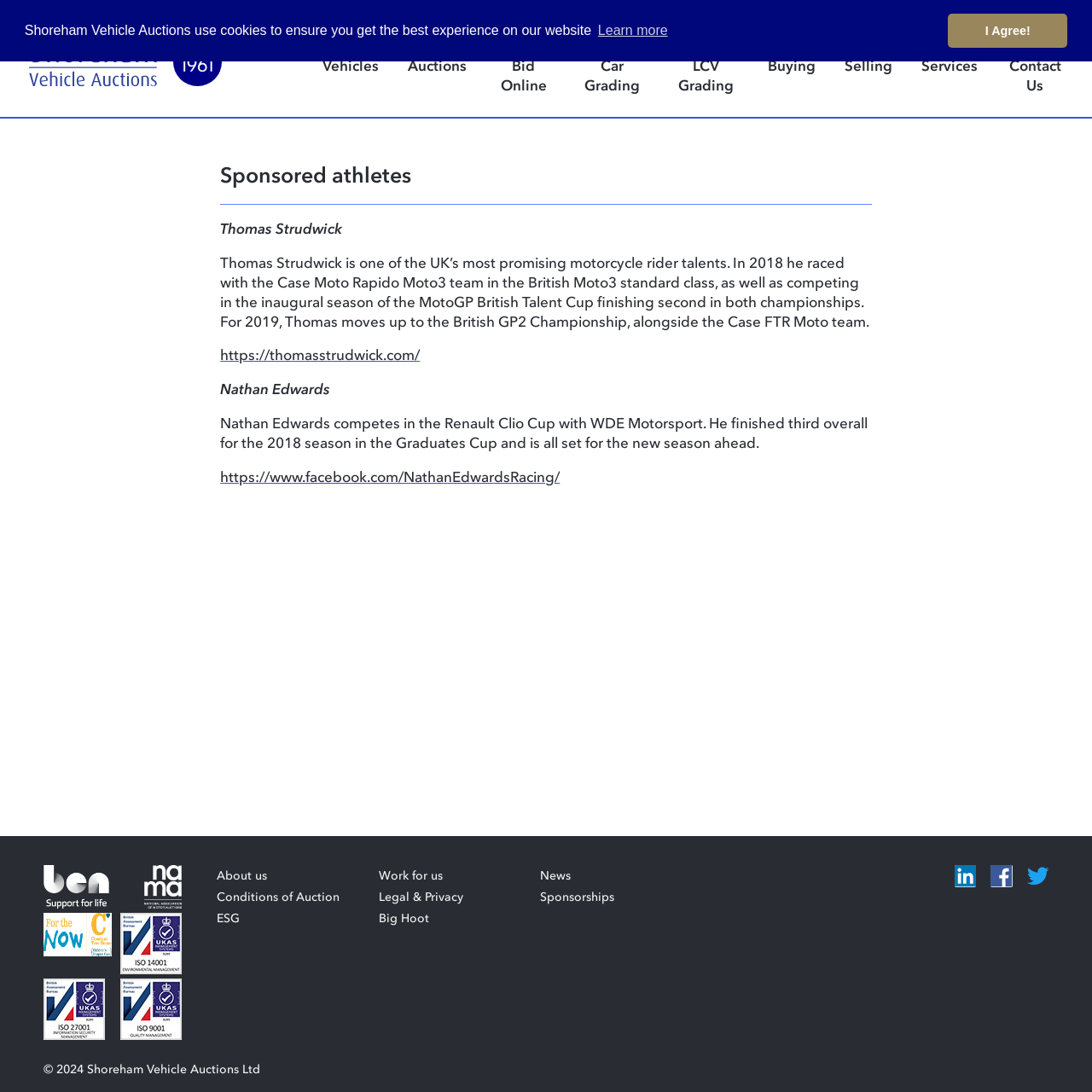Identify the bounding box for the described UI element: "alt="Ben - Support for Life"".

[0.04, 0.792, 0.1, 0.836]